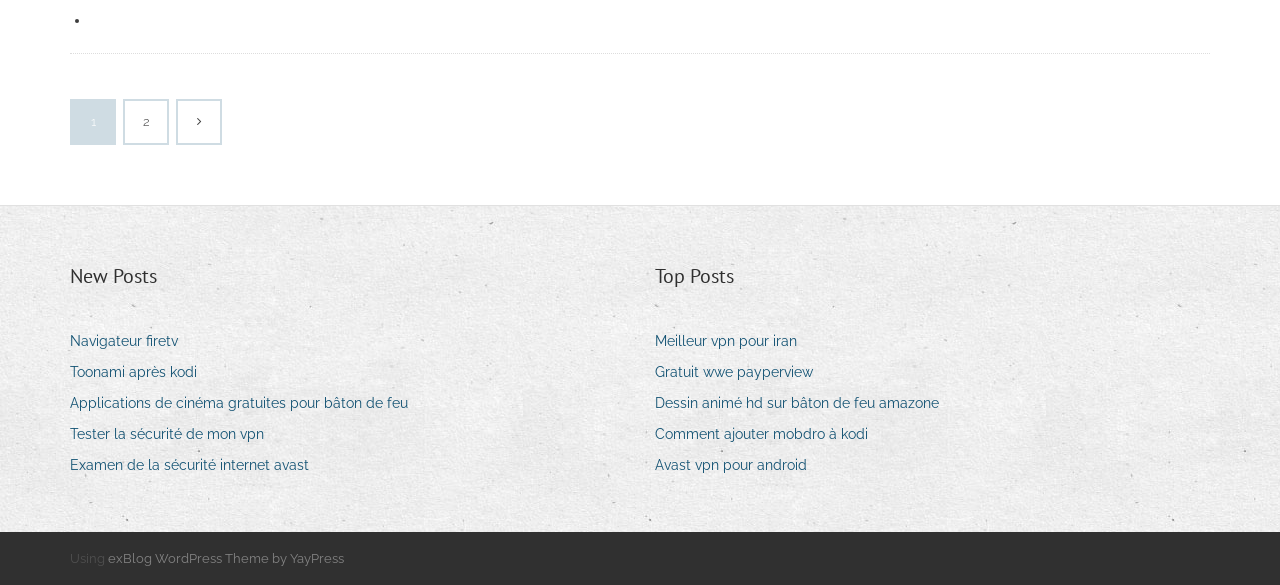Respond concisely with one word or phrase to the following query:
What is the category of the first post?

New Posts